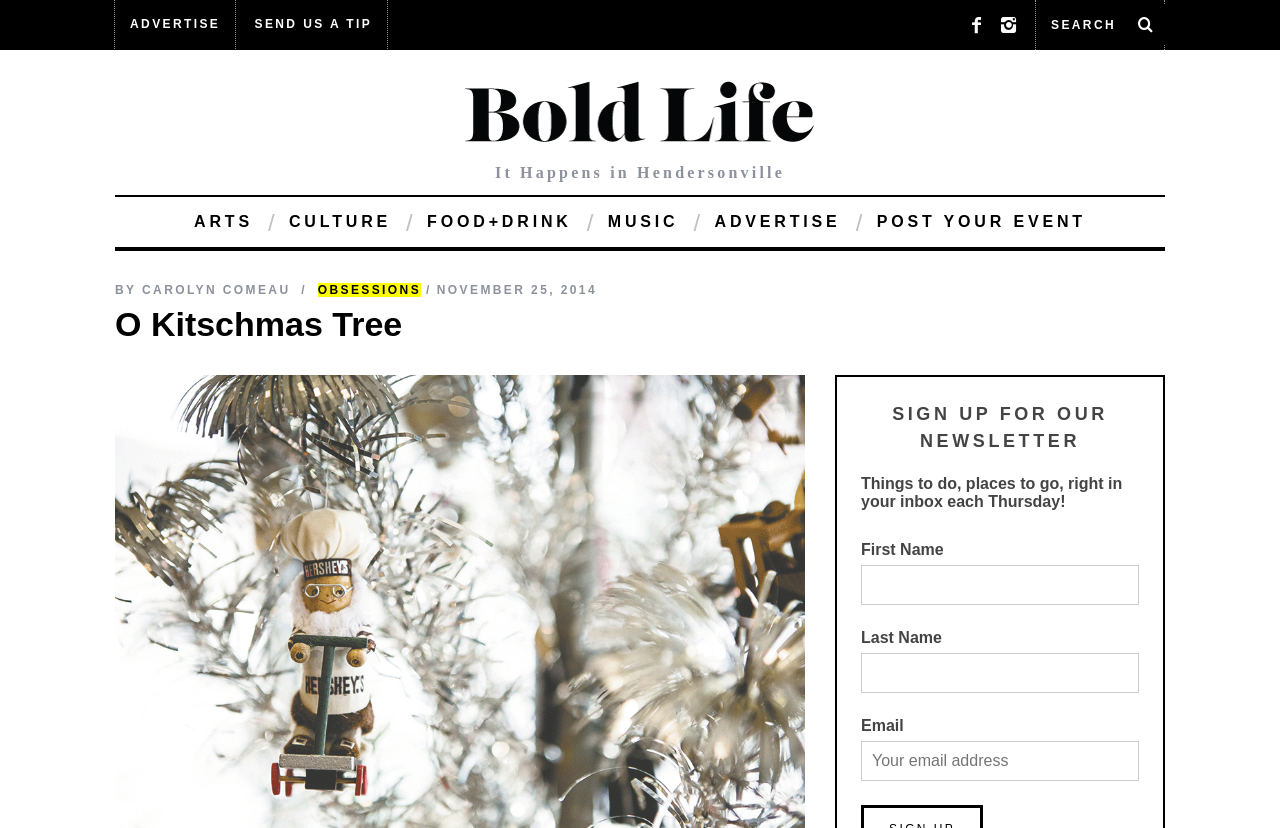What categories are available on the webpage?
Please answer using one word or phrase, based on the screenshot.

ARTS, CULTURE, FOOD+DRINK, MUSIC